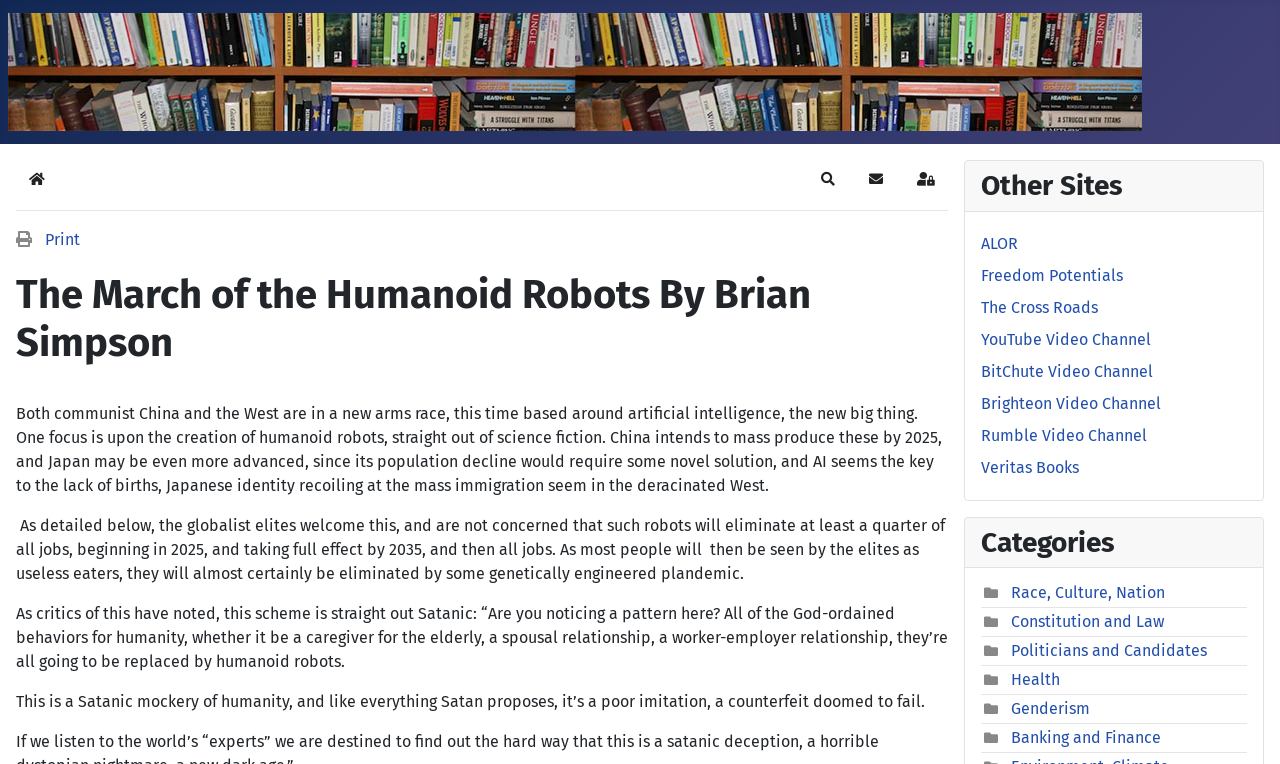What is the name of the blog? Examine the screenshot and reply using just one word or a brief phrase.

blog.alor.org